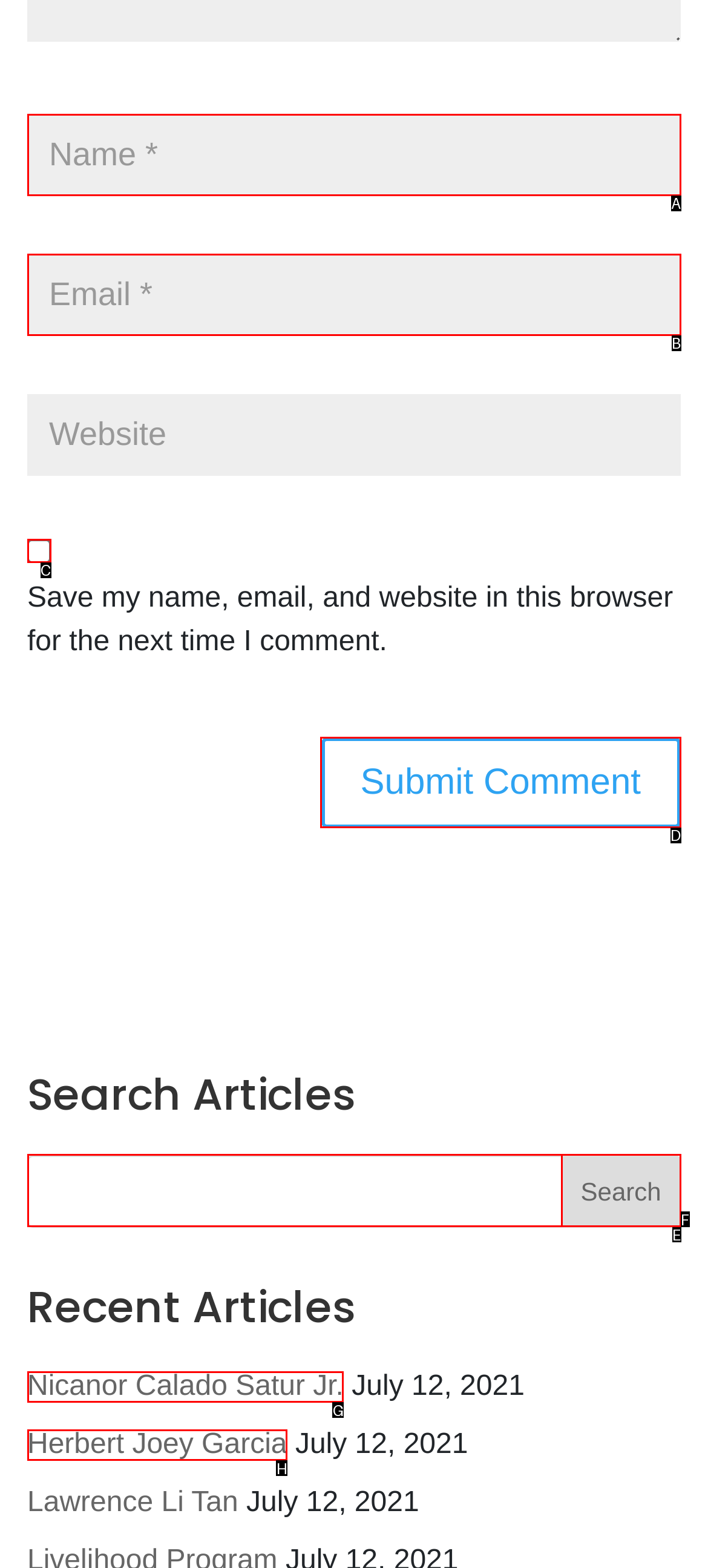Identify the matching UI element based on the description: input value="Email *" aria-describedby="email-notes" name="email"
Reply with the letter from the available choices.

B